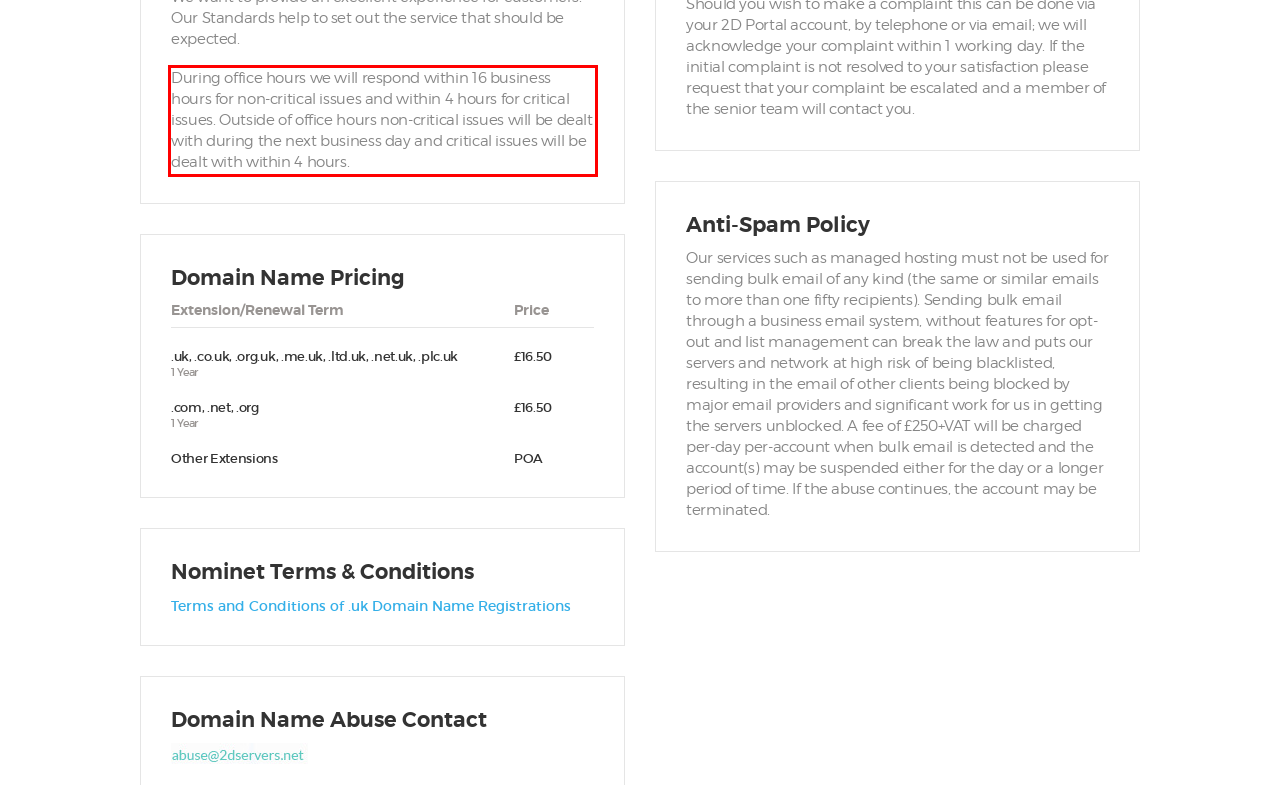Please look at the screenshot provided and find the red bounding box. Extract the text content contained within this bounding box.

During office hours we will respond within 16 business hours for non-critical issues and within 4 hours for critical issues. Outside of office hours non-critical issues will be dealt with during the next business day and critical issues will be dealt with within 4 hours.